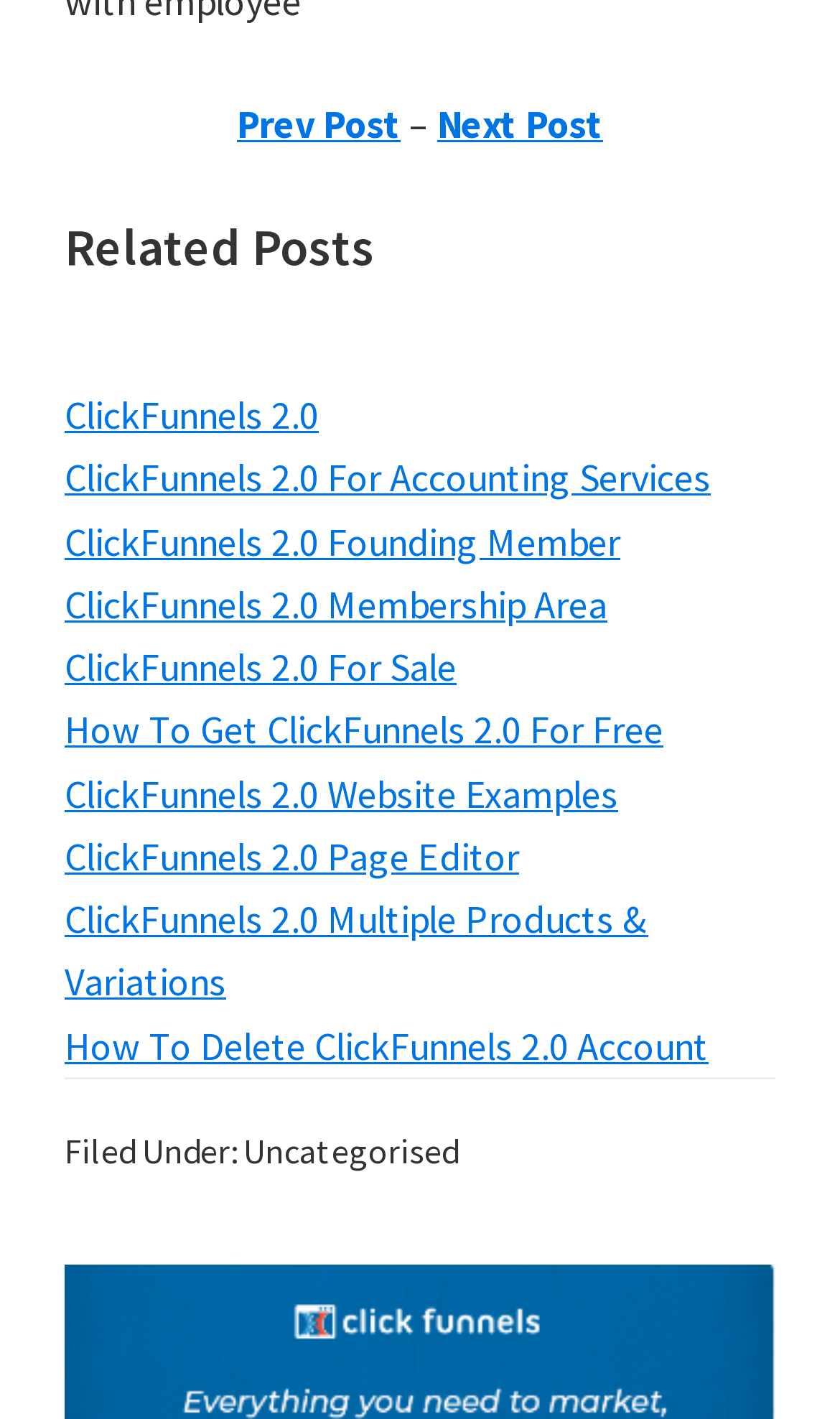Please locate the bounding box coordinates of the element that should be clicked to achieve the given instruction: "Visit MARINA BAY Sands".

None